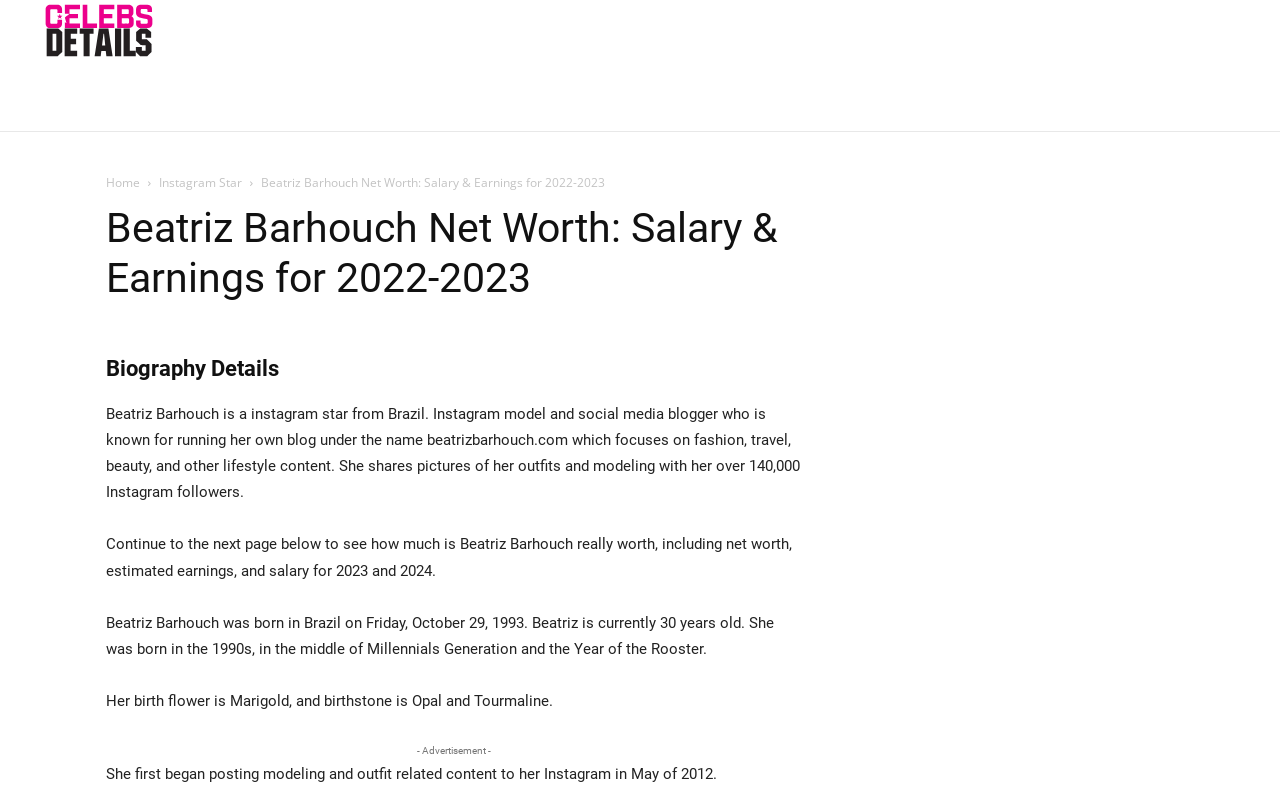Pinpoint the bounding box coordinates of the area that must be clicked to complete this instruction: "Click on Instagram Star".

[0.124, 0.22, 0.189, 0.241]